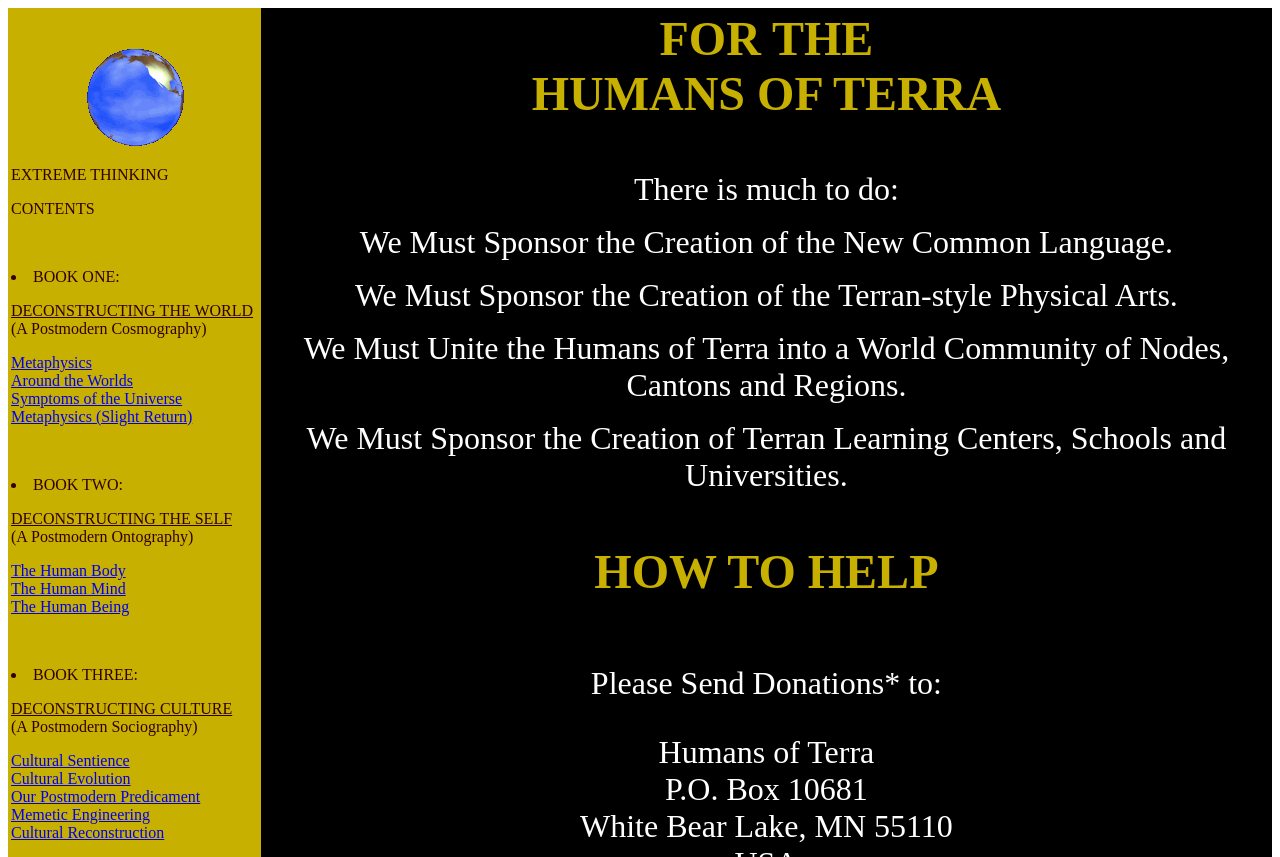Please identify the bounding box coordinates of the clickable area that will allow you to execute the instruction: "Click the Search button".

None